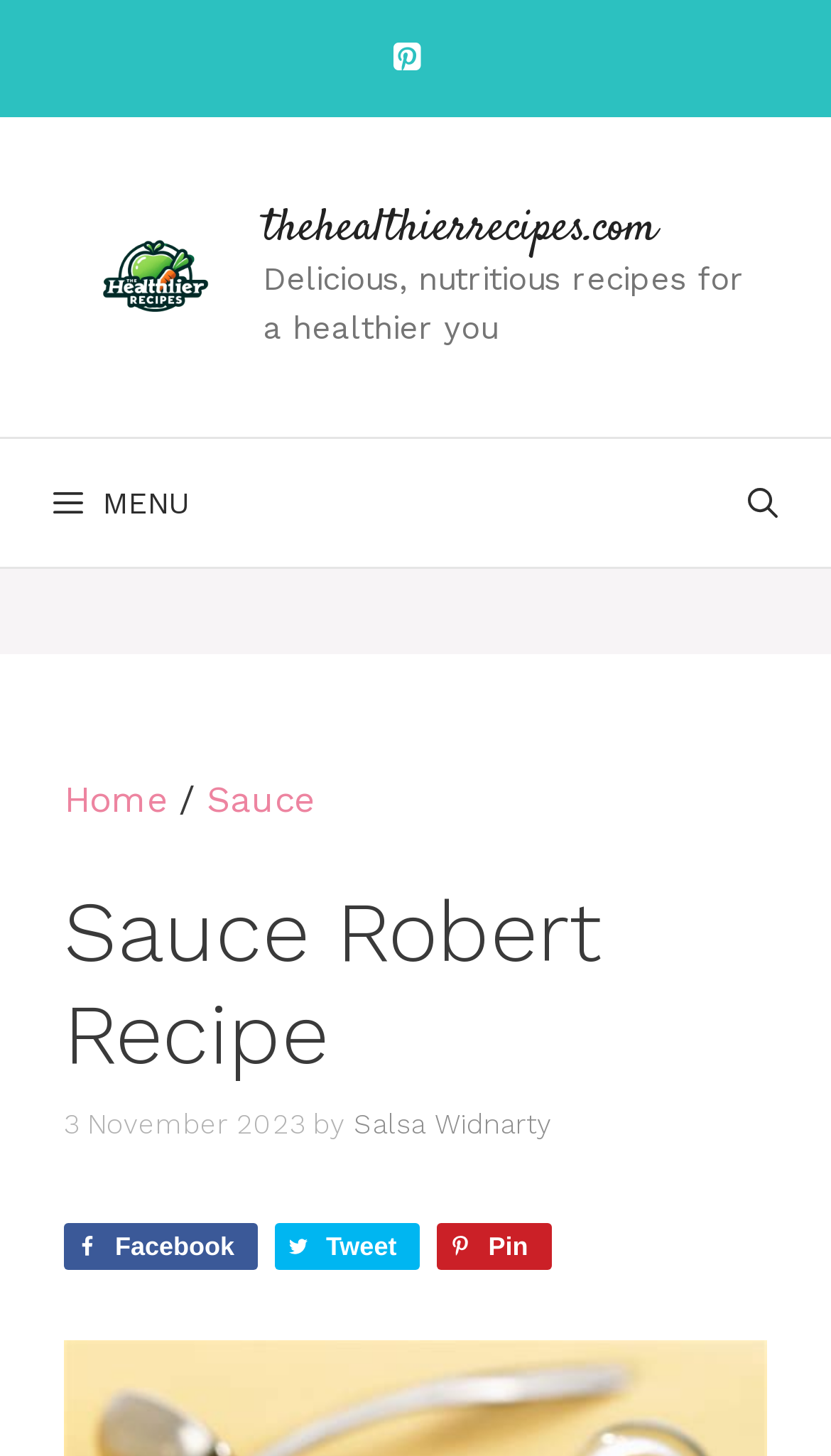Indicate the bounding box coordinates of the clickable region to achieve the following instruction: "Visit the website homepage."

[0.103, 0.173, 0.273, 0.202]